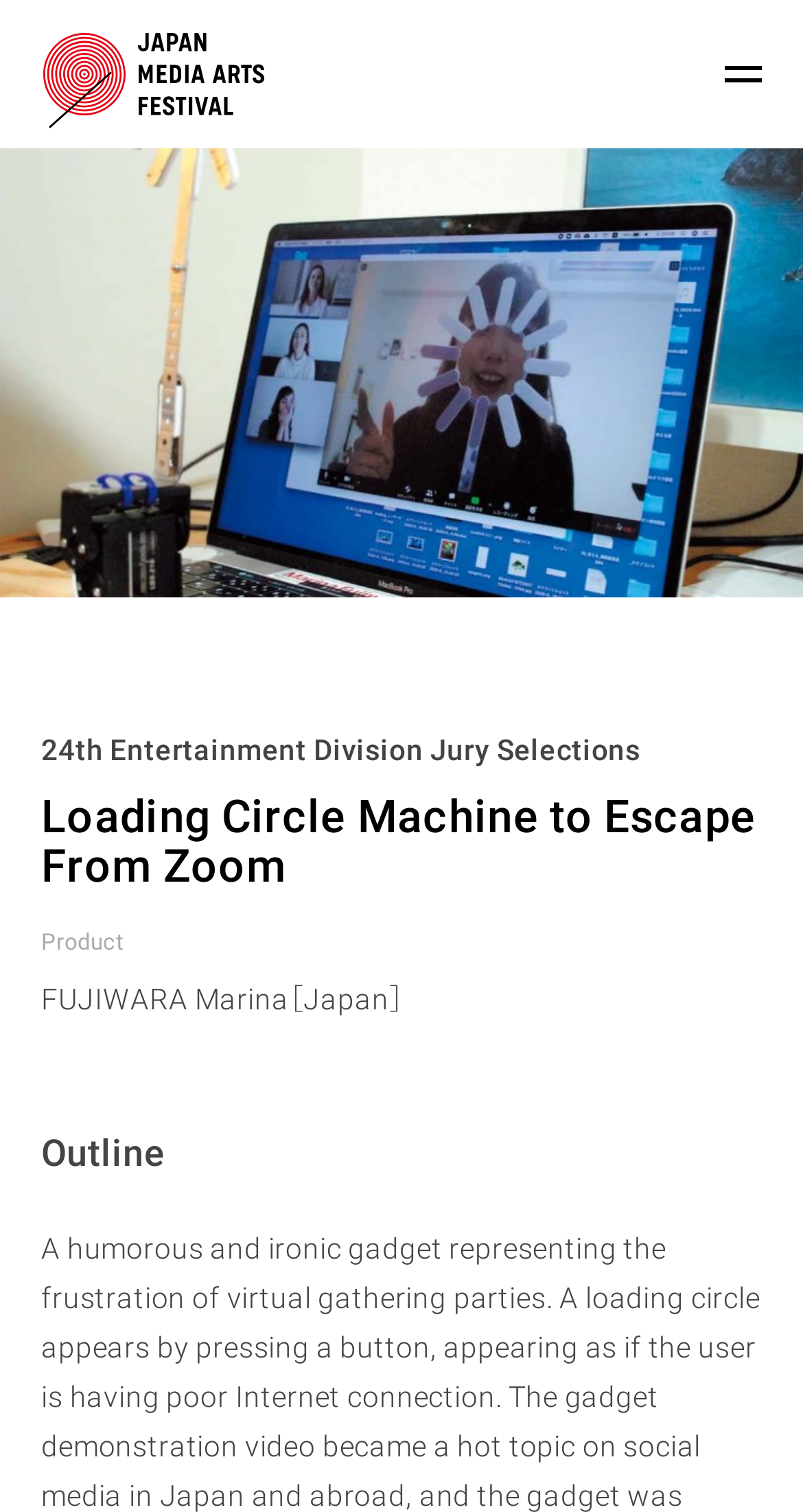Kindly determine the bounding box coordinates of the area that needs to be clicked to fulfill this instruction: "Learn about the festival's history".

[0.051, 0.387, 0.949, 0.459]